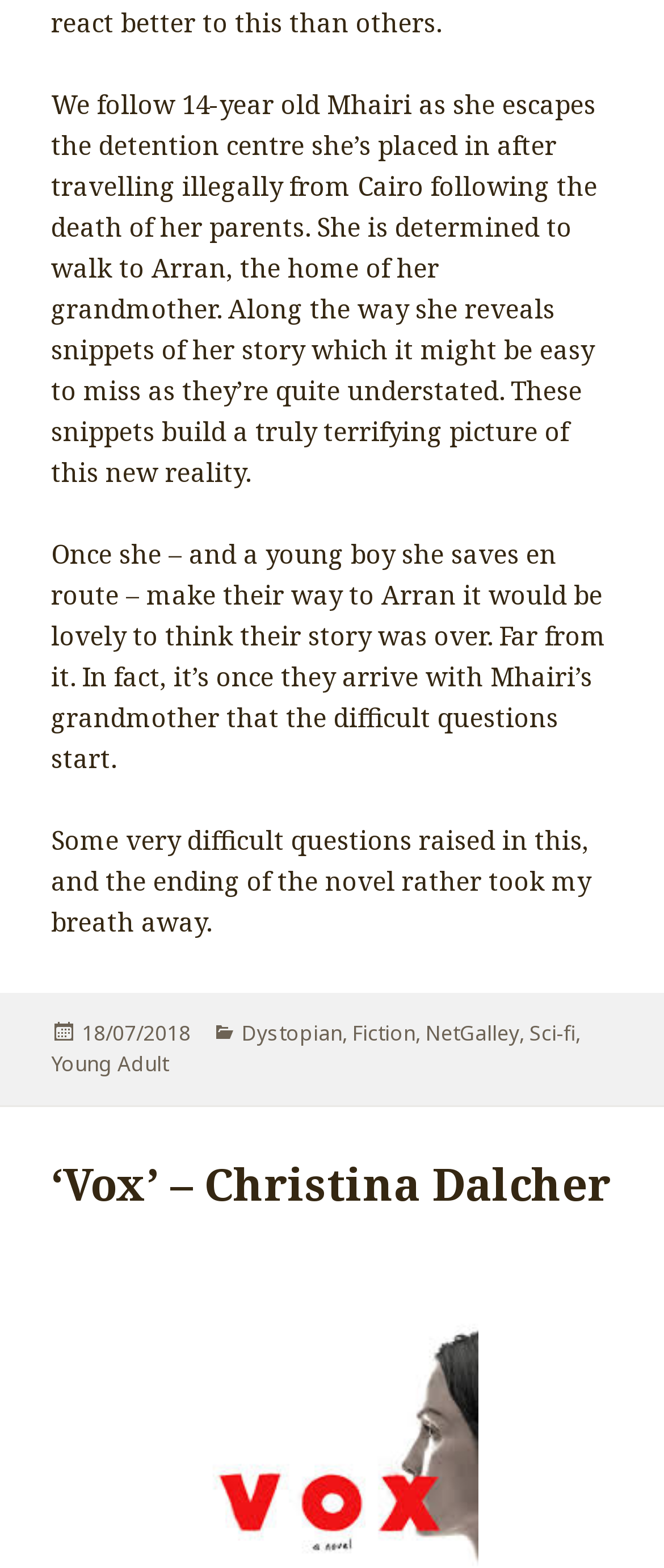Examine the image and give a thorough answer to the following question:
What is the genre of the book being discussed?

The genres of the book are listed in the footer section of the webpage, under the 'Categories' heading, as links to 'Dystopian', 'Sci-fi', and 'Young Adult'.